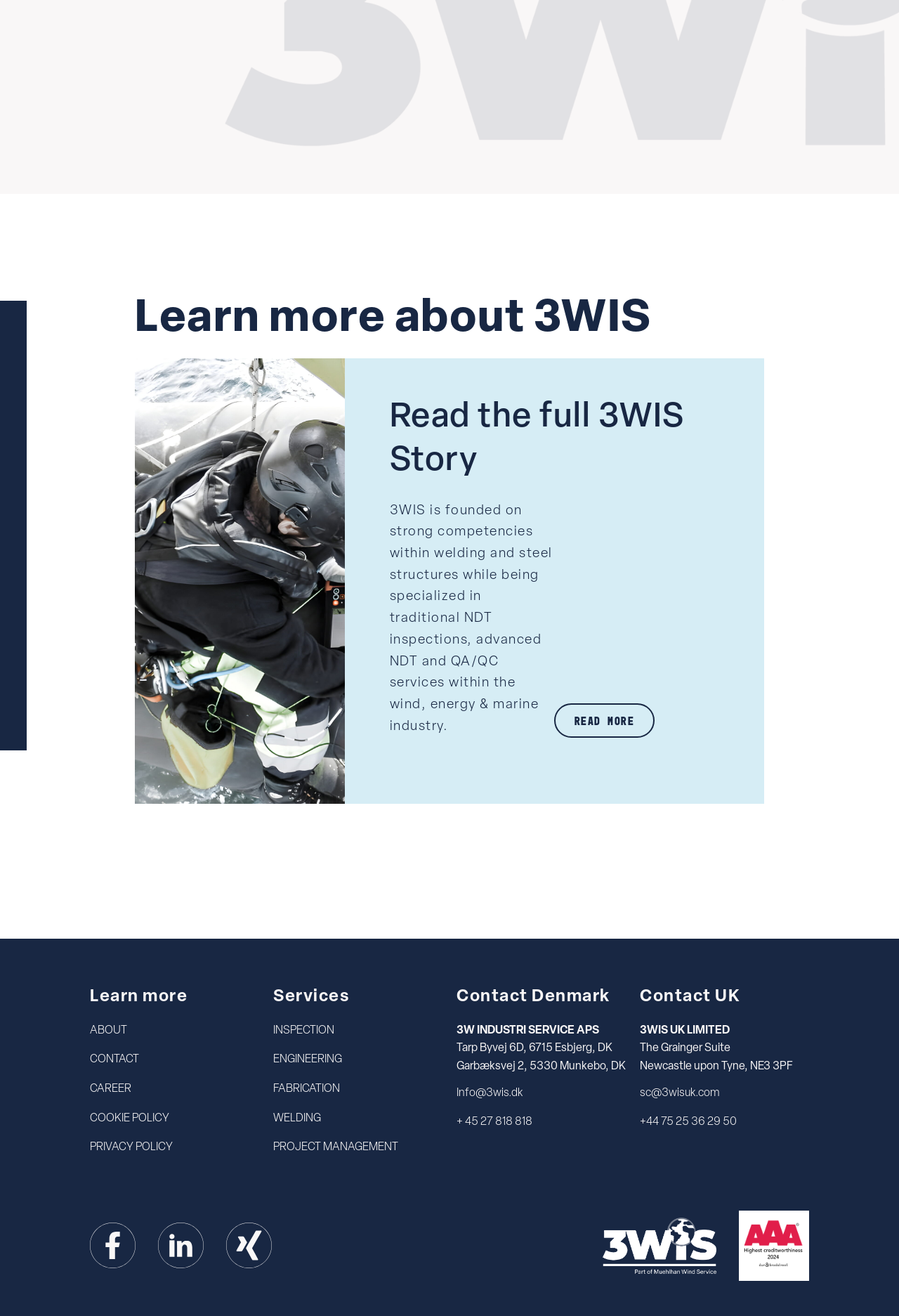Determine the bounding box coordinates of the UI element that matches the following description: "cookie policy". The coordinates should be four float numbers between 0 and 1 in the format [left, top, right, bottom].

[0.1, 0.843, 0.188, 0.857]